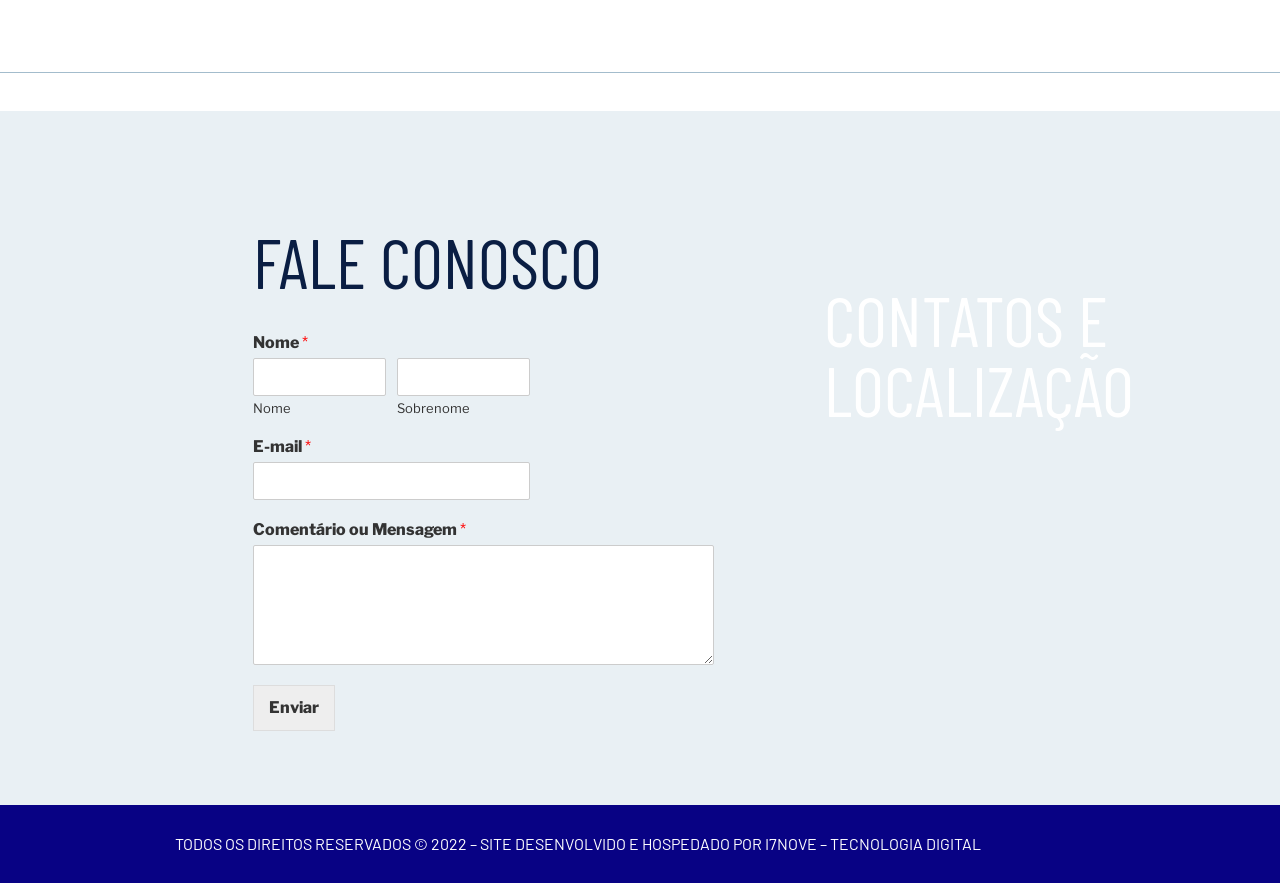What is the first field to fill in the form?
Respond to the question with a well-detailed and thorough answer.

The first field to fill in the form is 'Nome' because it is the first textbox with a label 'Nome' and an asterisk symbol indicating it is a required field.